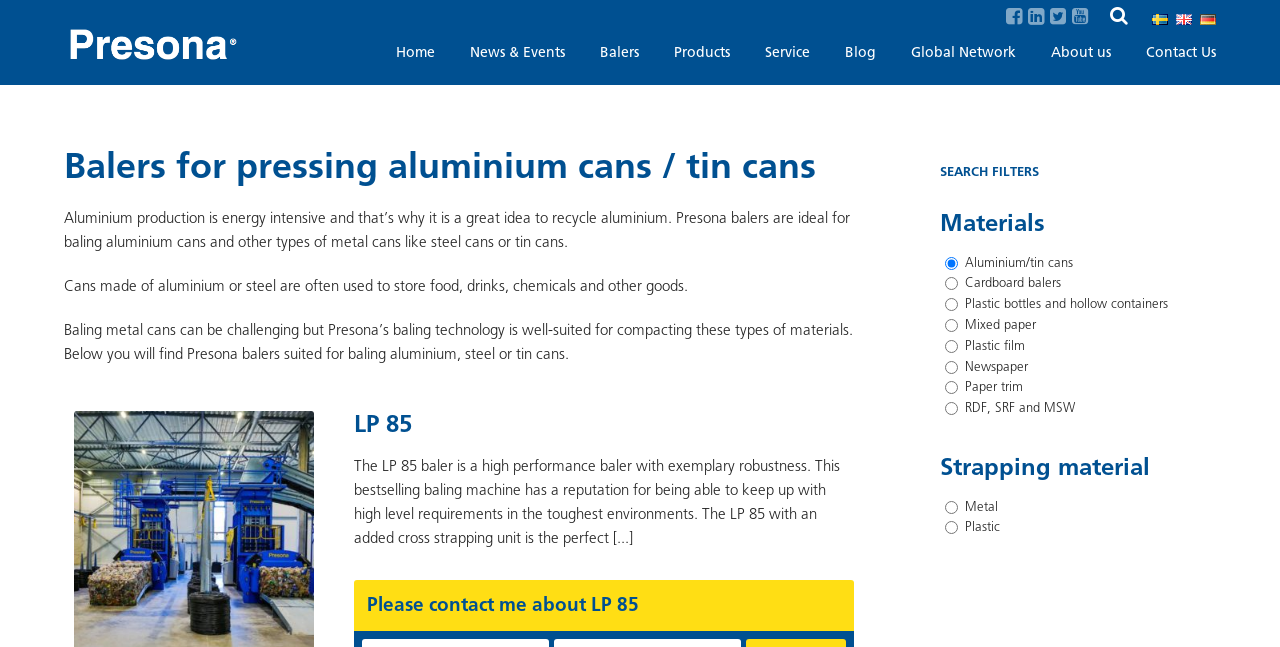Determine the bounding box coordinates for the HTML element mentioned in the following description: "Contact". The coordinates should be a list of four floats ranging from 0 to 1, represented as [left, top, right, bottom].

None